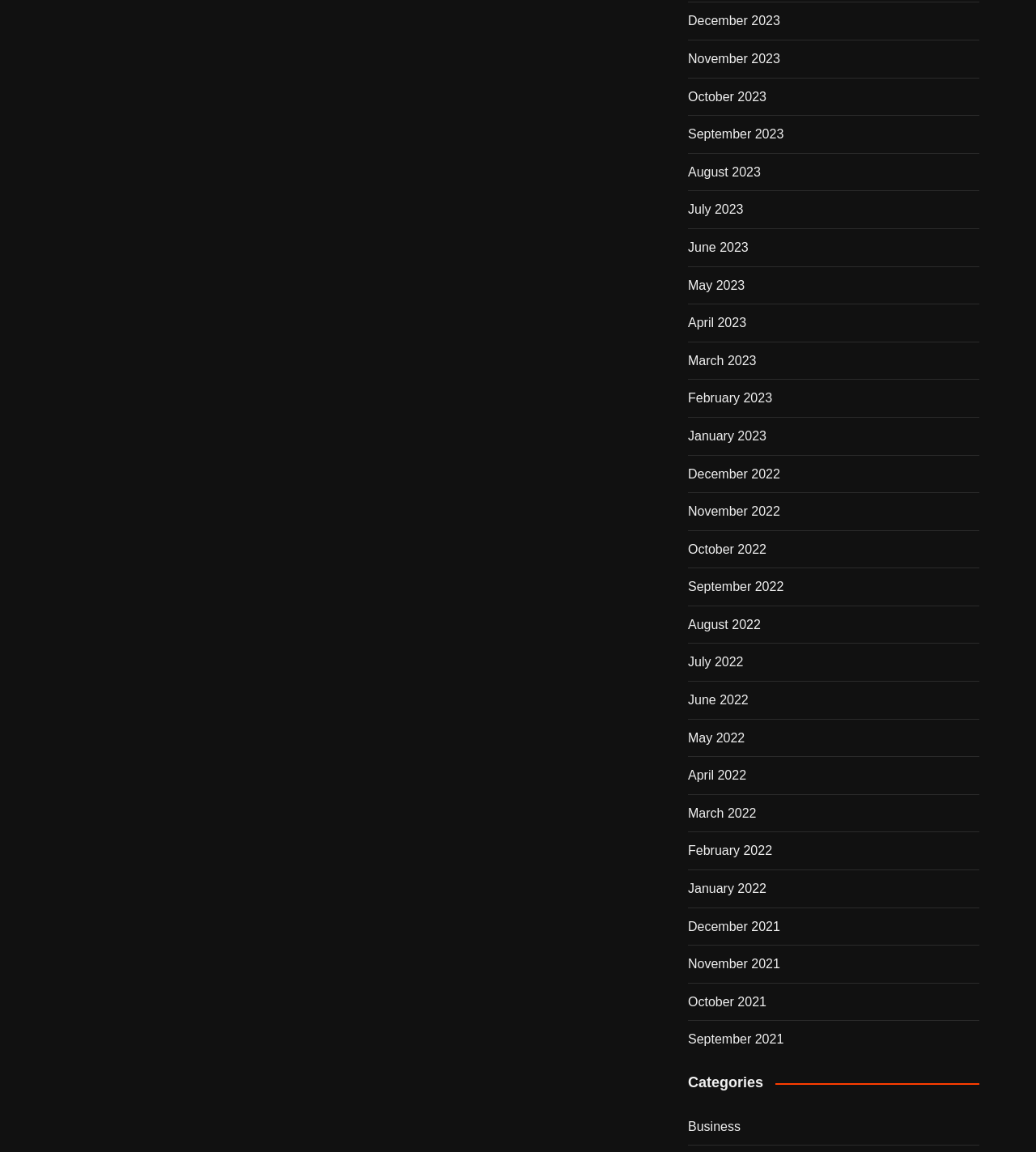Locate the bounding box coordinates of the area where you should click to accomplish the instruction: "Browse Business category".

[0.664, 0.969, 0.715, 0.987]